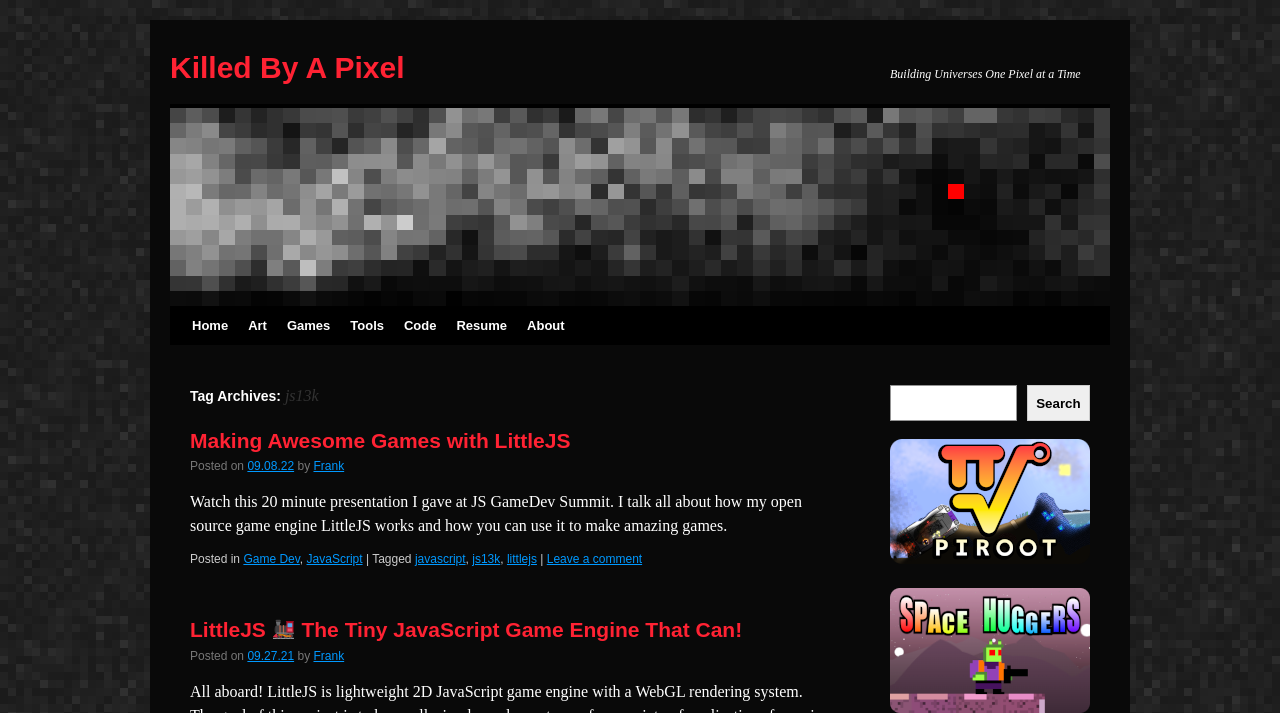Determine the bounding box coordinates of the clickable region to execute the instruction: "View the 'Piroot' image". The coordinates should be four float numbers between 0 and 1, denoted as [left, top, right, bottom].

[0.695, 0.616, 0.852, 0.791]